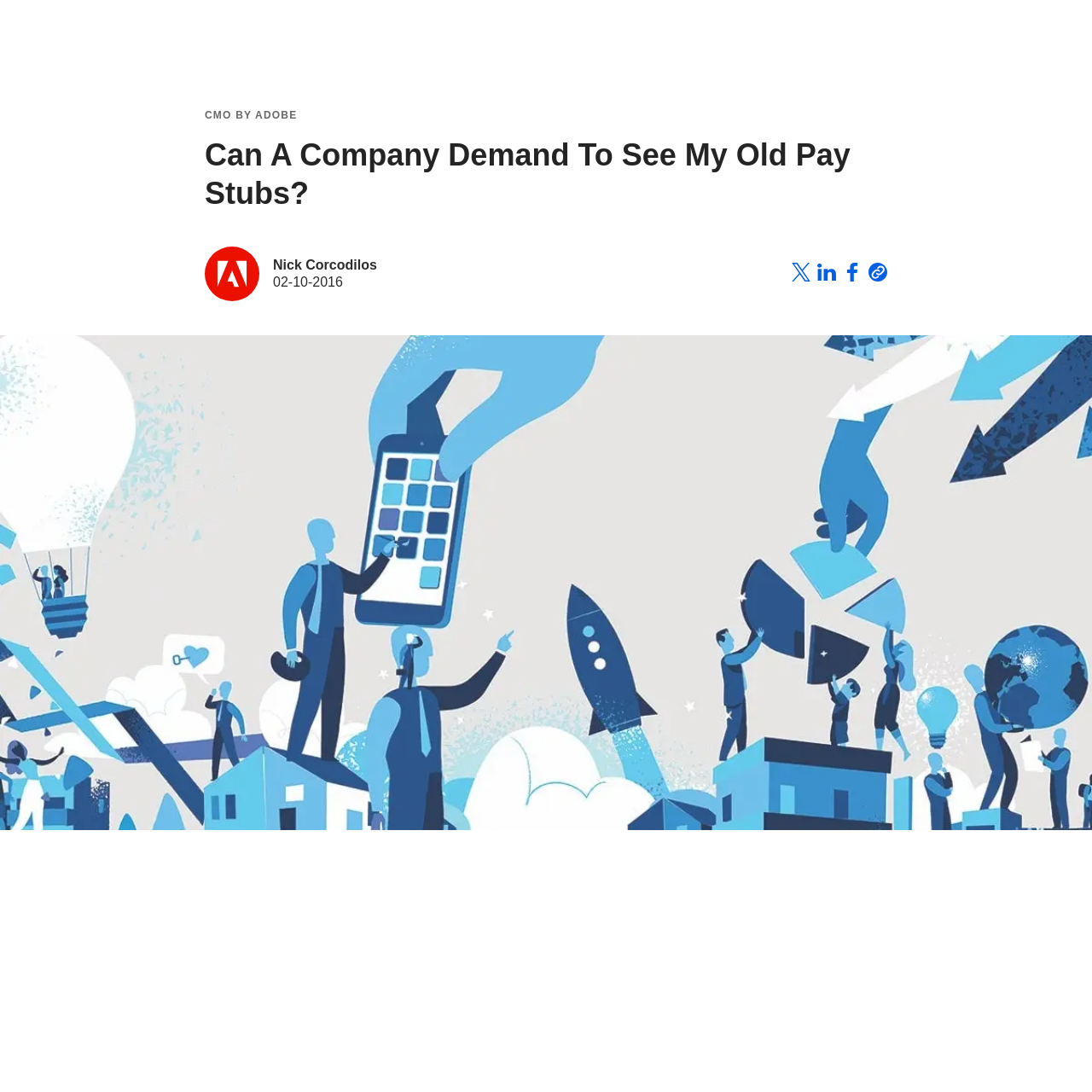Provide a thorough description of the webpage you see.

This webpage appears to be a blog post titled "Can A Company Demand To See My Old Pay Stubs?" The top navigation bar contains five buttons: "News", "Insights & Inspiration", "Responsibility", "Adobe Life", and "Search", which are aligned horizontally across the top of the page. The "Search" button is located at the far right, accompanied by a small magnifying glass icon. 

To the right of the navigation bar is the Adobe logo, accompanied by a small image. Below the navigation bar, the main content area begins, which takes up most of the page. The title of the blog post, "Can A Company Demand To See My Old Pay Stubs?", is displayed prominently in a large font size. 

Below the title, the author's name, "Nick Corcodilos", and the date "02-10-2016" are displayed. There are four social media sharing links, "Share post on Twitter", "Share post on LinkedIn", "Share post on Facebook", and "Copy link to clipboard", each accompanied by a small icon, aligned horizontally below the author's information. 

The main content of the blog post is not explicitly described in the accessibility tree, but it likely occupies the majority of the page below the title and author information. A large image, possibly related to the blog post's topic, spans the entire width of the page below the social media sharing links.